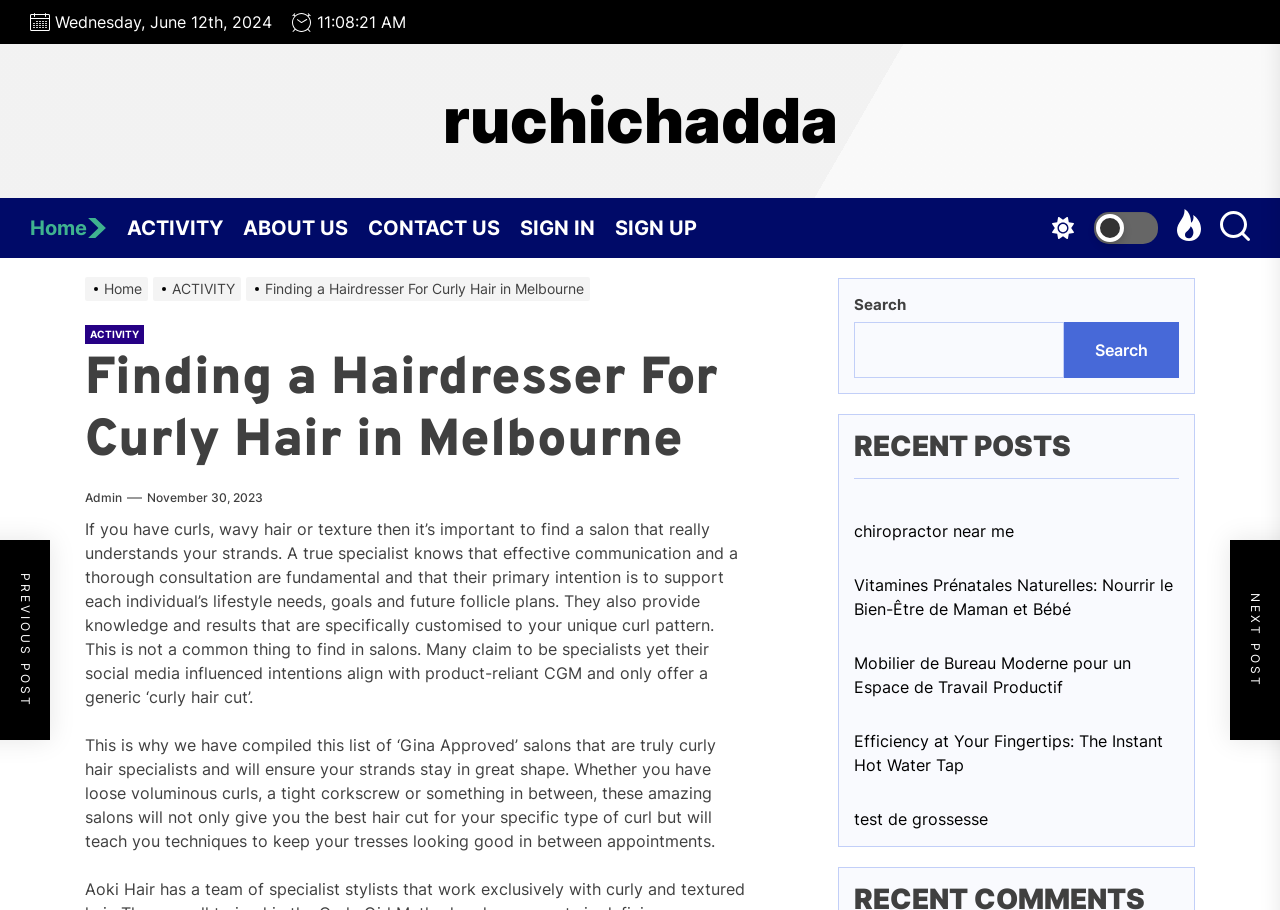Give a succinct answer to this question in a single word or phrase: 
What is the purpose of a true specialist according to the webpage?

Support individual's lifestyle needs